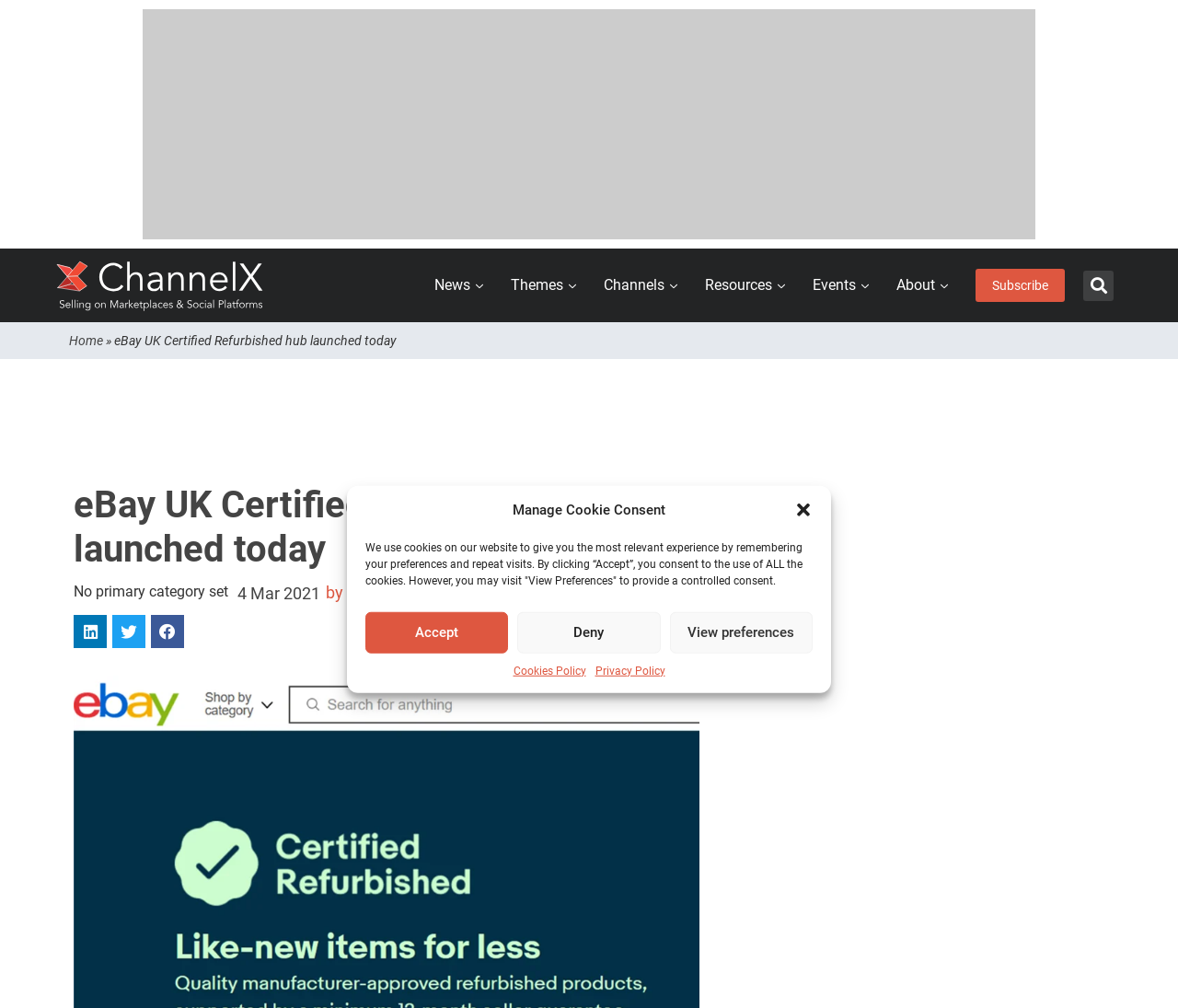Please determine the bounding box coordinates of the element to click in order to execute the following instruction: "Search for something". The coordinates should be four float numbers between 0 and 1, specified as [left, top, right, bottom].

[0.92, 0.268, 0.945, 0.298]